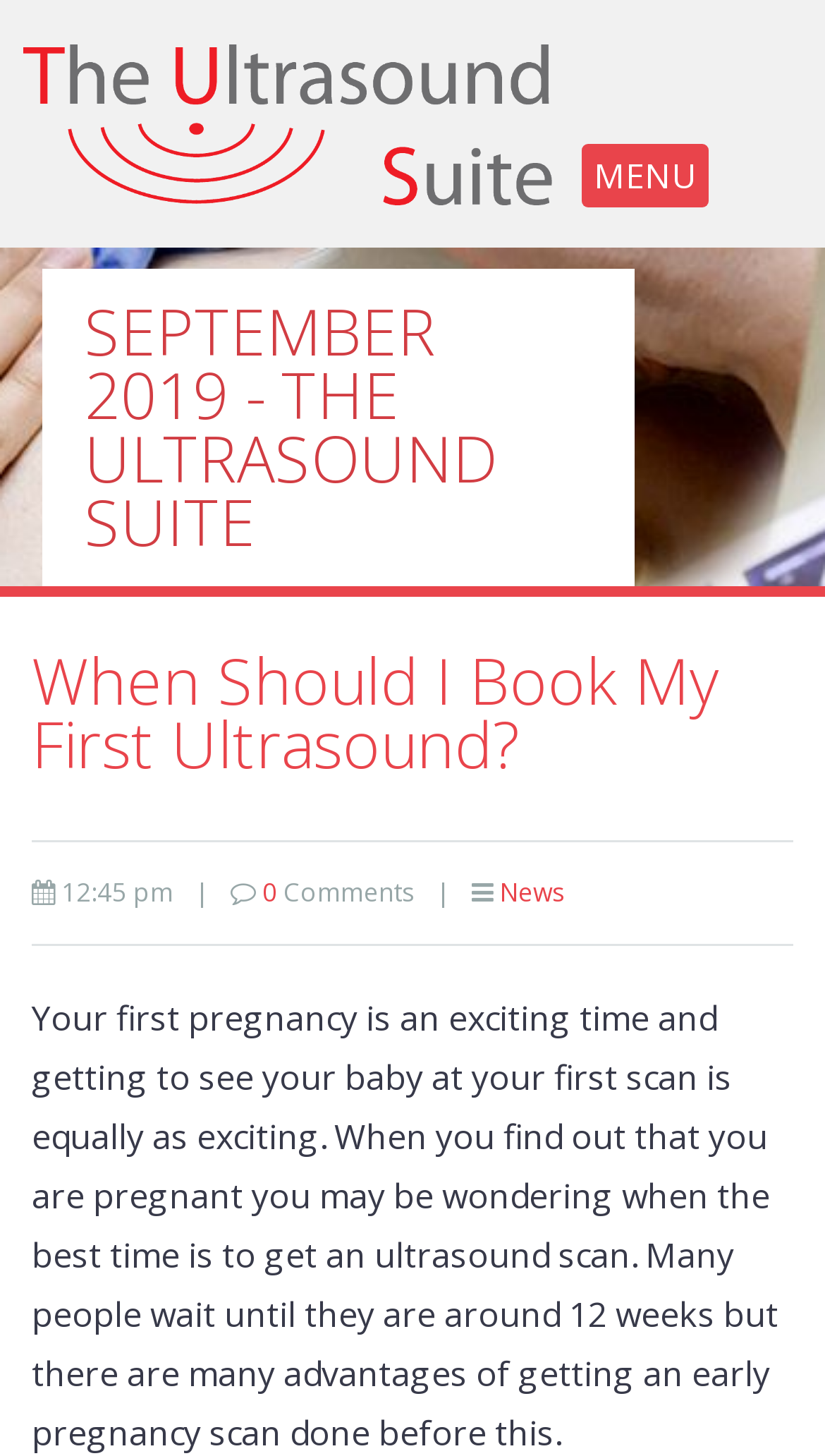How many links are there in the webpage?
Provide a one-word or short-phrase answer based on the image.

5